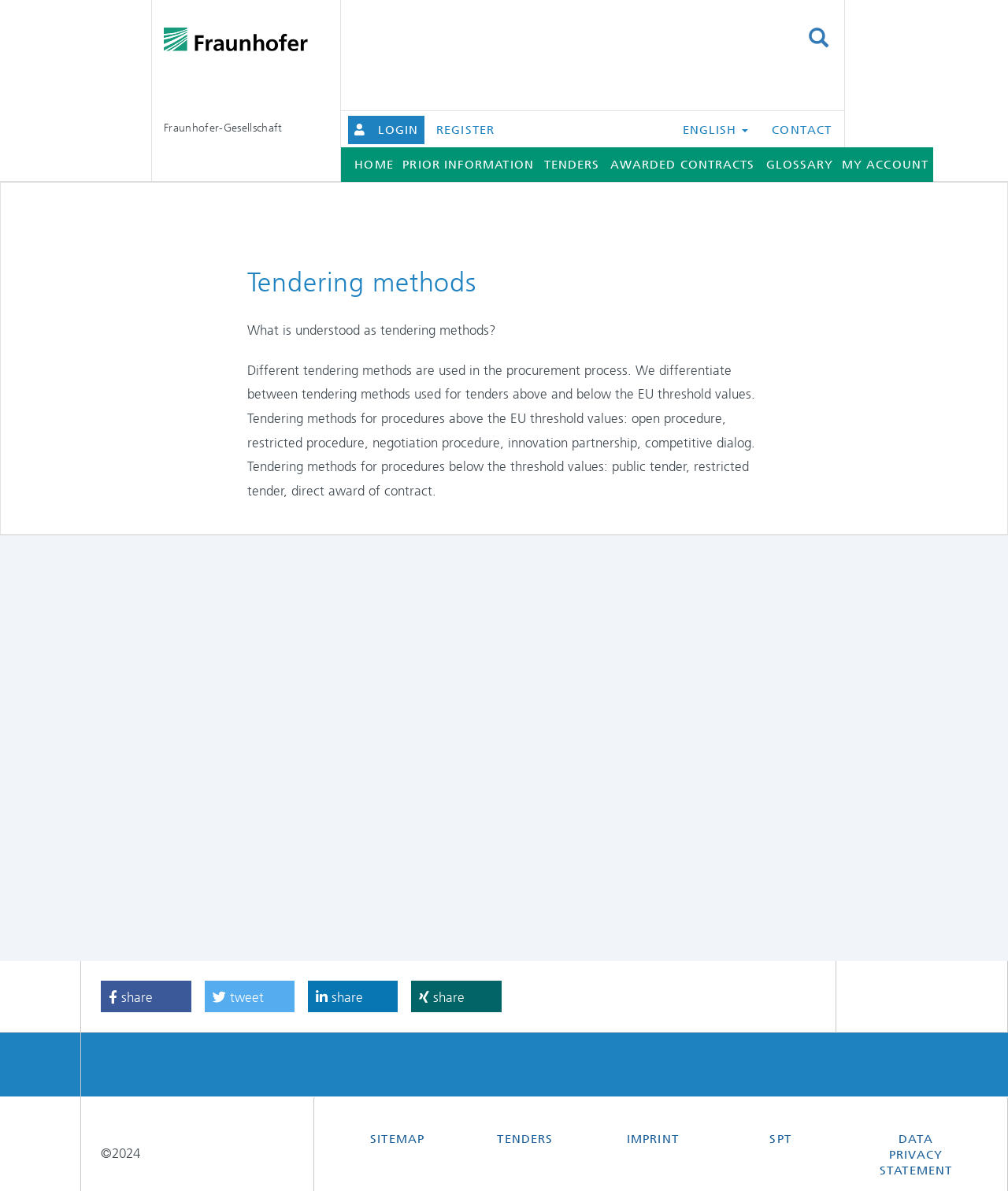Point out the bounding box coordinates of the section to click in order to follow this instruction: "Click on the LOGIN button".

[0.345, 0.097, 0.421, 0.121]